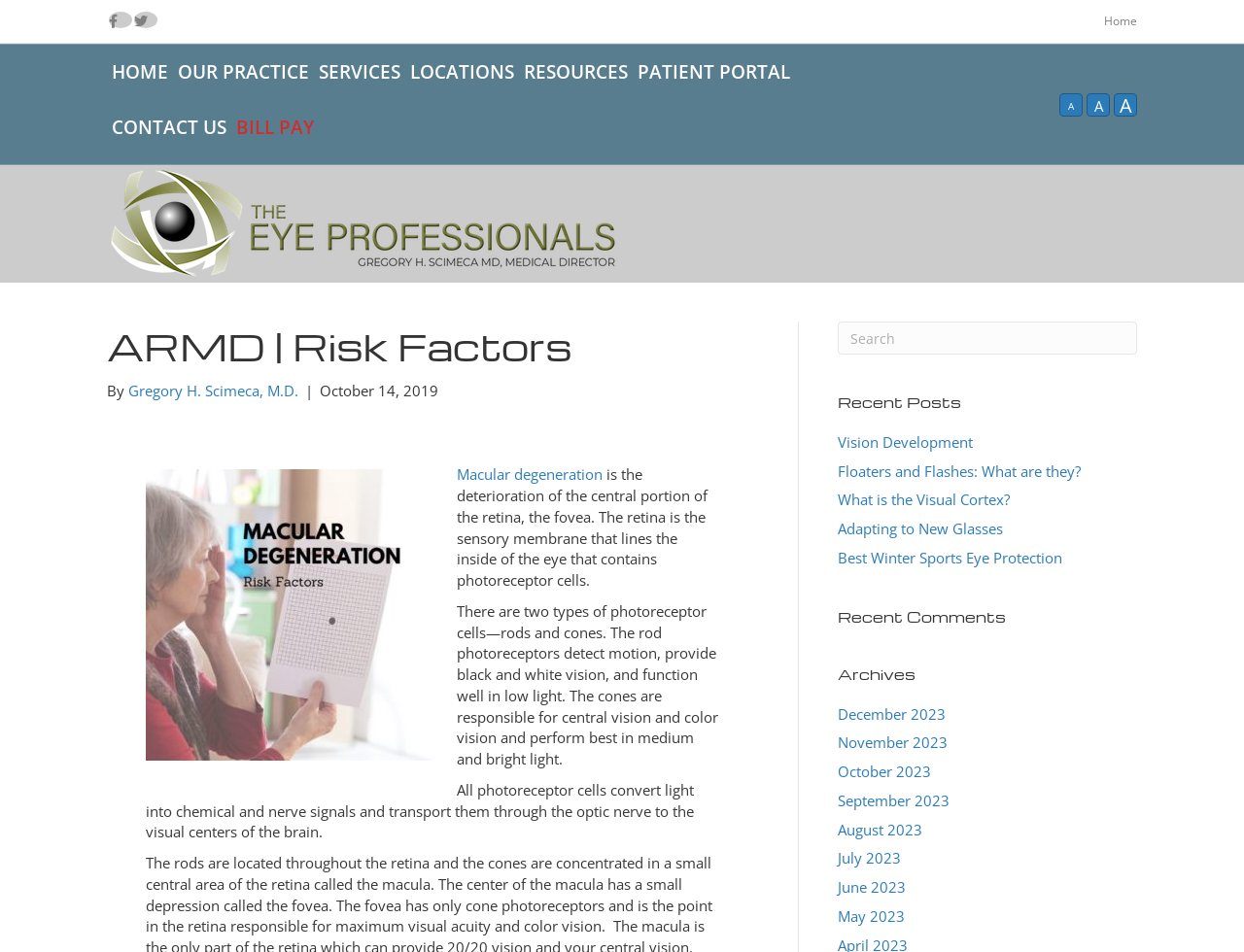Locate the primary heading on the webpage and return its text.

ARMD | Risk Factors